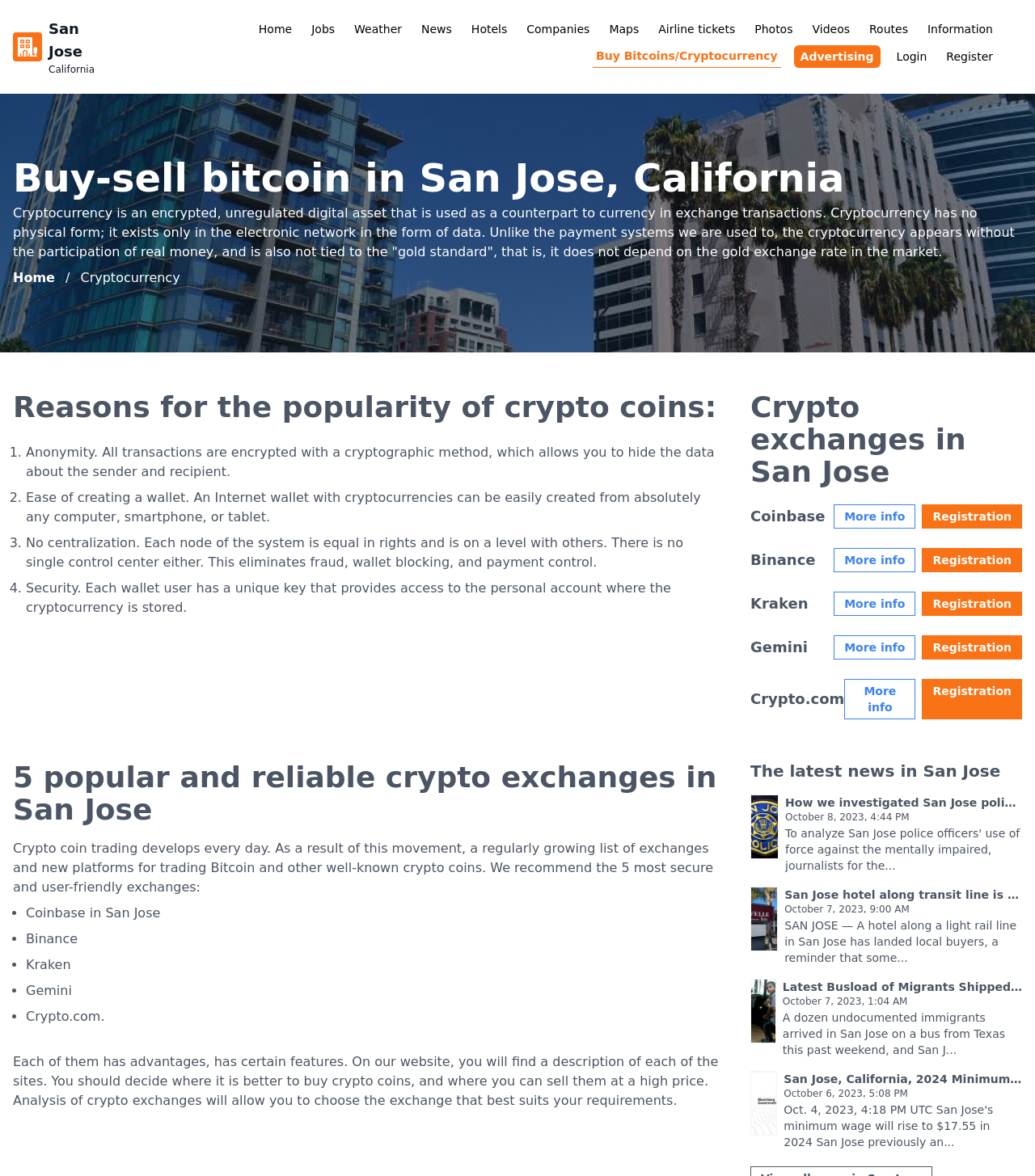Can you specify the bounding box coordinates for the region that should be clicked to fulfill this instruction: "Learn more about Coinbase".

[0.806, 0.429, 0.885, 0.449]